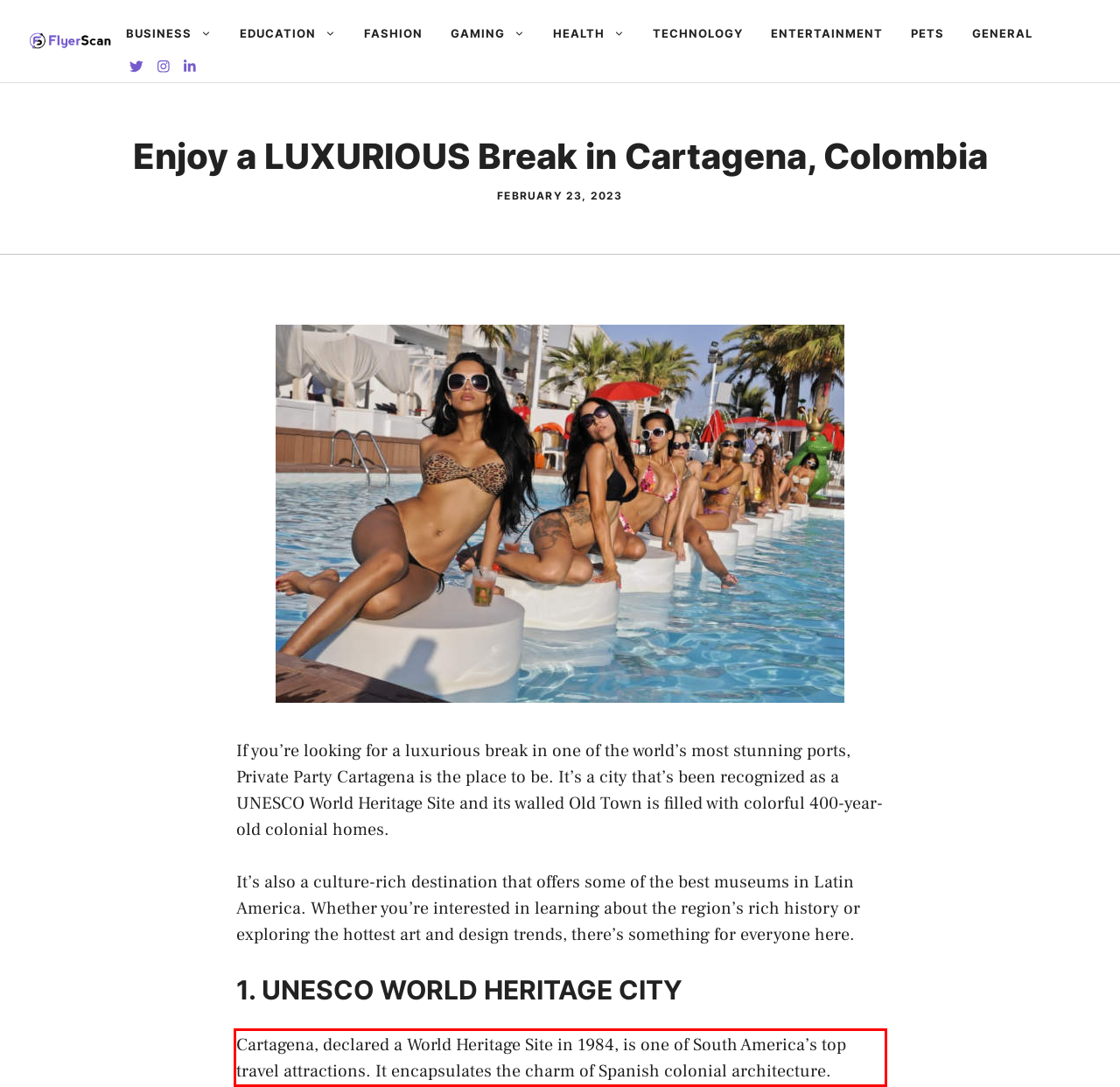Please analyze the provided webpage screenshot and perform OCR to extract the text content from the red rectangle bounding box.

Cartagena, declared a World Heritage Site in 1984, is one of South America’s top travel attractions. It encapsulates the charm of Spanish colonial architecture.